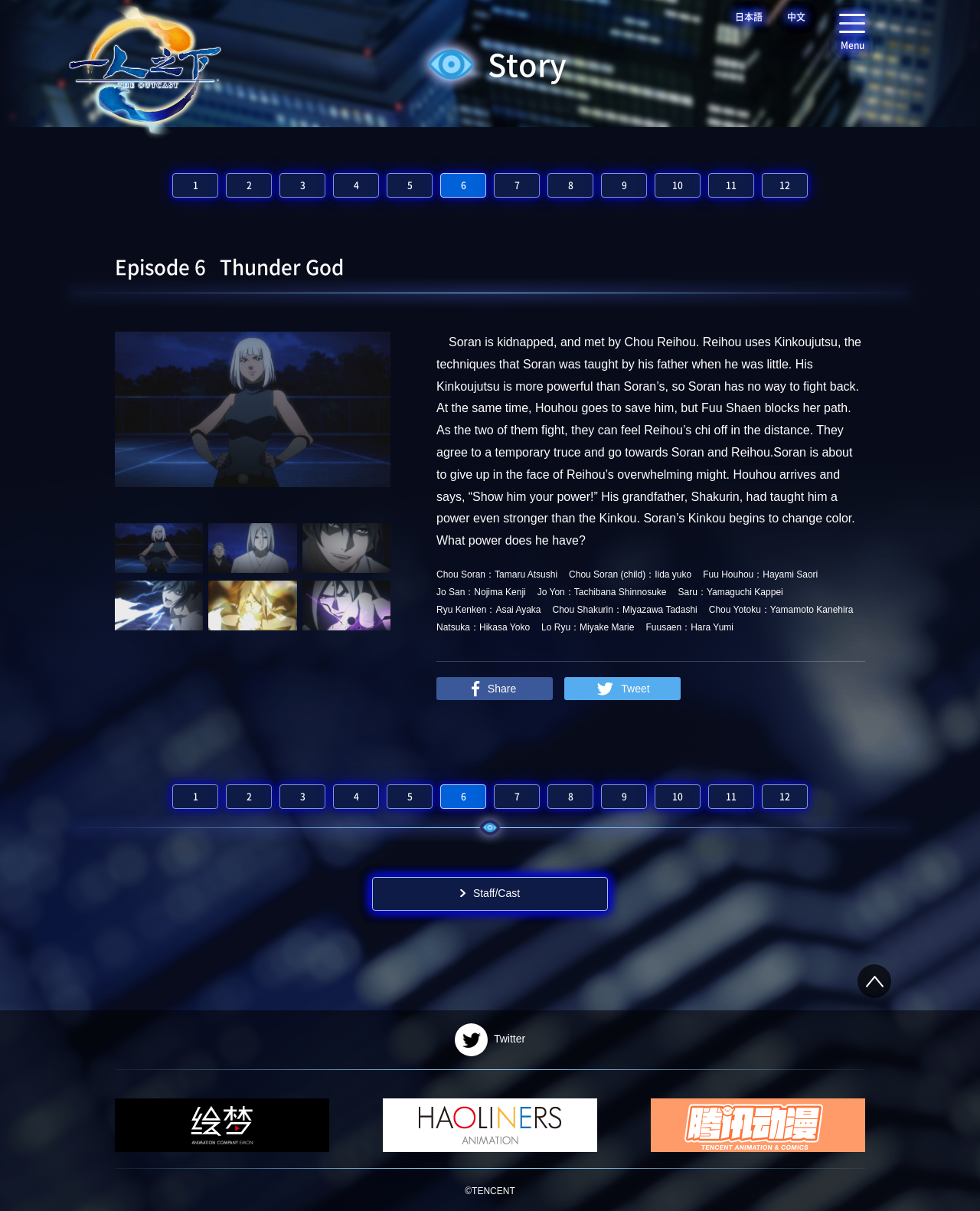Explain the features and main sections of the webpage comprehensively.

This webpage is the official website for the TV anime "Ichi no Haka" (also known as "The Outcast"). At the top left corner, there is a logo image of the anime, accompanied by a link to the website's homepage. To the right of the logo, there are three language options: Japanese, Chinese, and a "Menu" link.

Below the language options, there is a heading that reads "Episode 6: Thunder God". Underneath this heading, there is a large image related to the episode, which takes up most of the width of the page. Below the image, there are several links to different parts of the episode, such as "image06", which are arranged in a grid-like pattern.

To the right of the image, there is a block of text that summarizes the episode's storyline. The text describes how the main character, Soran, is kidnapped and meets Chou Reihou, who uses powerful techniques to overwhelm Soran. The text also mentions how Houhou arrives to save Soran and how they work together to fight against Reihou.

Below the summary, there are several description lists that provide information about the anime's characters and their voice actors. Each list item consists of a character's name, followed by their voice actor's name. The lists are arranged in a column-like structure, with each list item stacked on top of the other.

There are 12 links to different episodes of the anime, numbered from 1 to 12, arranged horizontally near the top of the page. These links are located below the language options and above the heading for Episode 6.